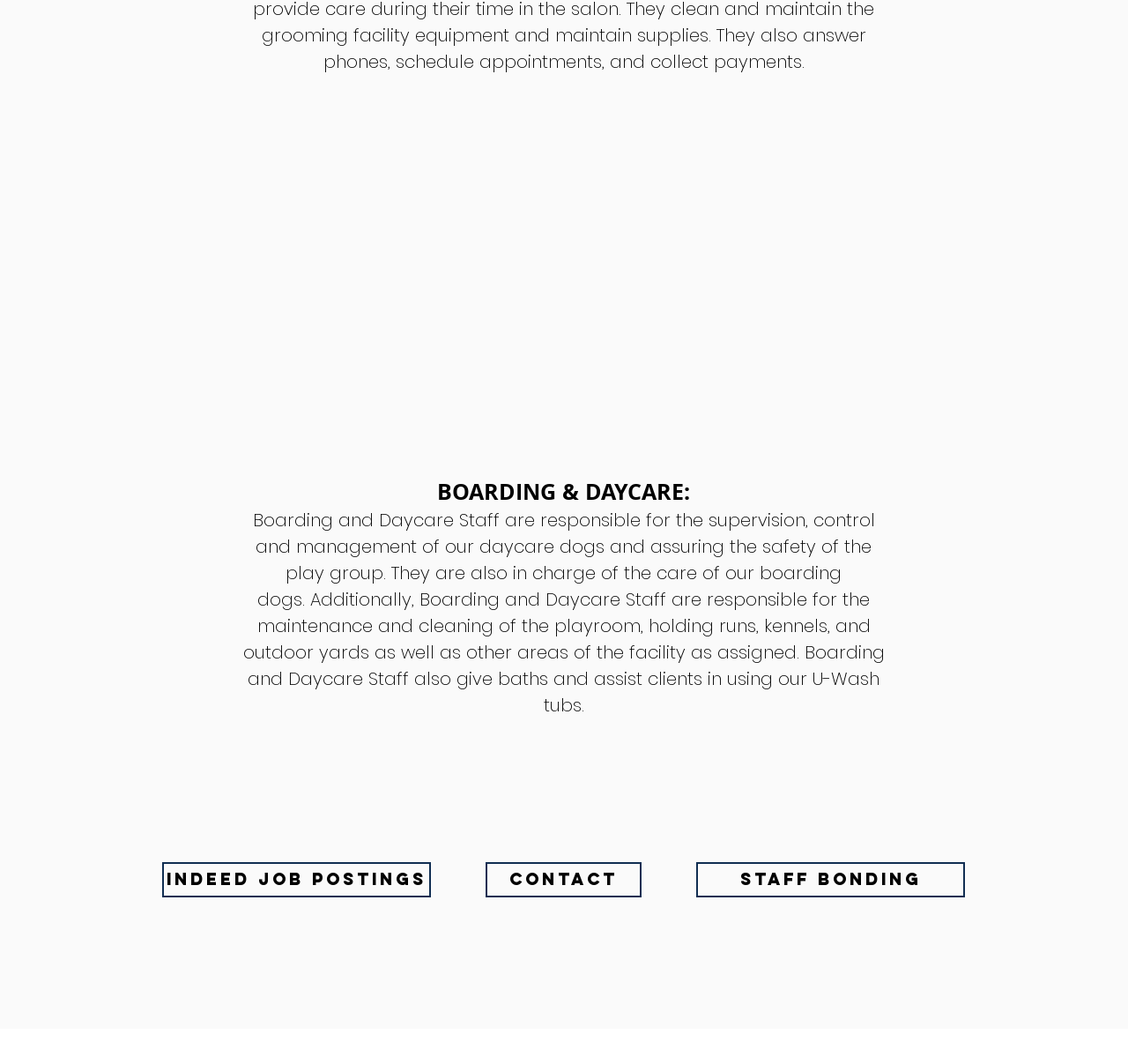Using the element description: "INDEED JOB POSTINGS", determine the bounding box coordinates for the specified UI element. The coordinates should be four float numbers between 0 and 1, [left, top, right, bottom].

[0.144, 0.81, 0.382, 0.843]